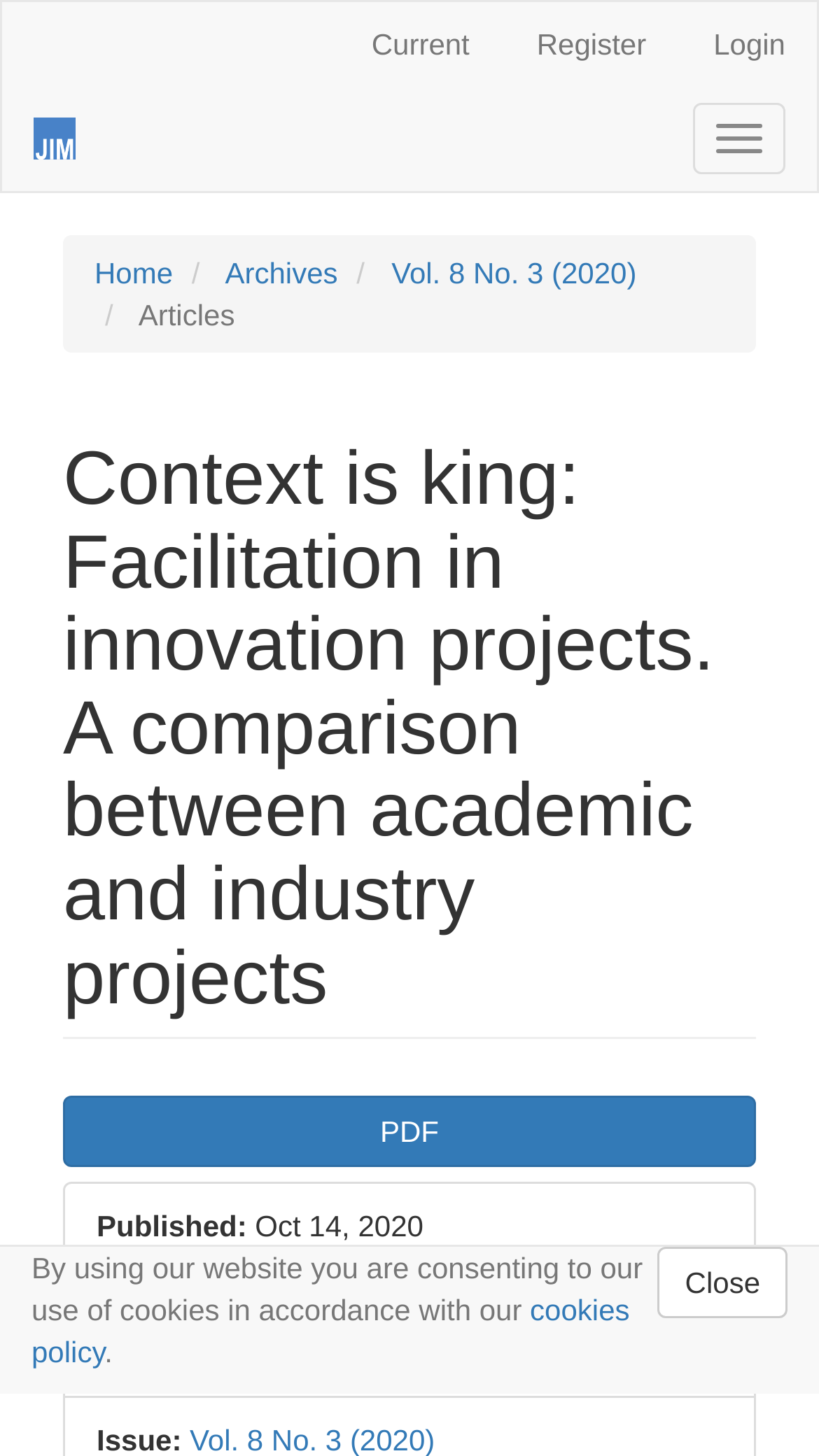Can you find the bounding box coordinates for the UI element given this description: "01492 531162"? Provide the coordinates as four float numbers between 0 and 1: [left, top, right, bottom].

None